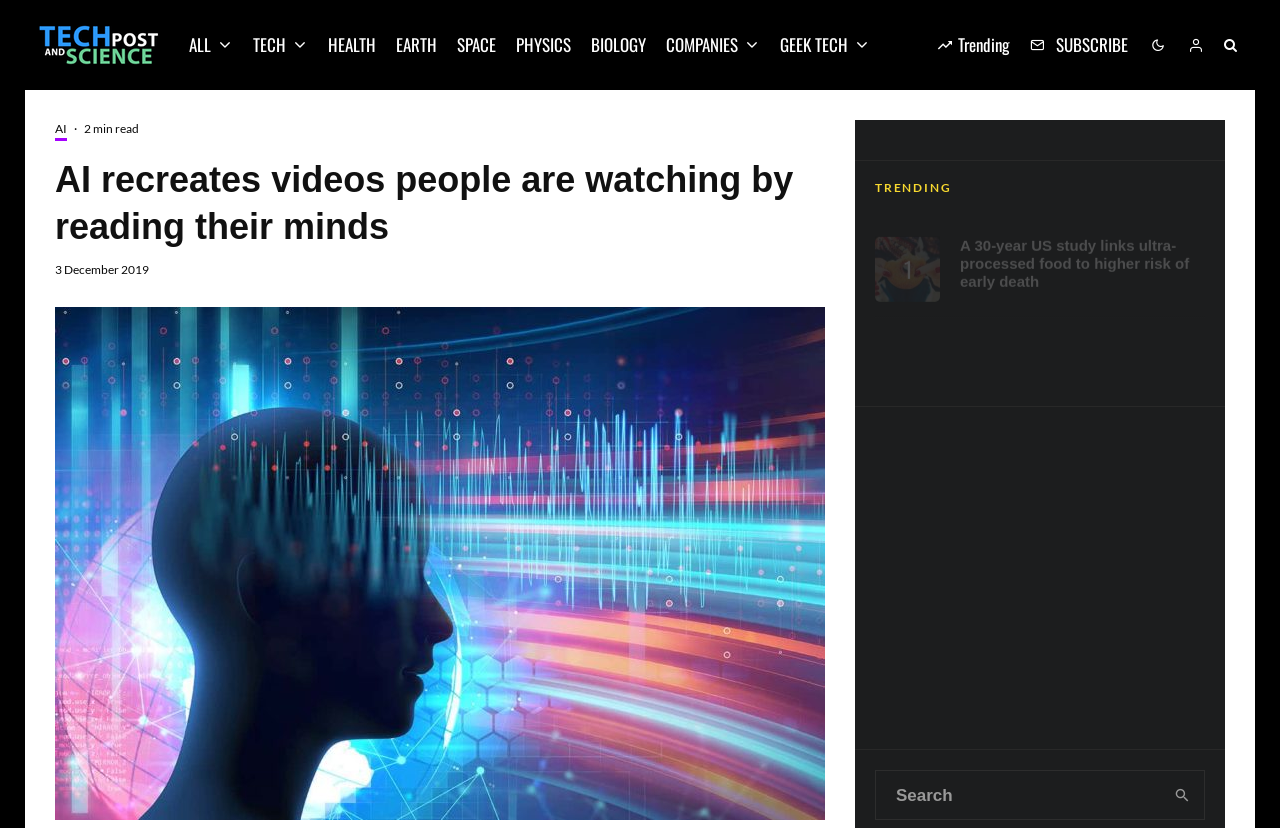How many categories are available in the top menu?
Analyze the image and deliver a detailed answer to the question.

I counted the number of links in the top menu, starting from 'ALL' to 'GEEK TECH', and found 9 categories.